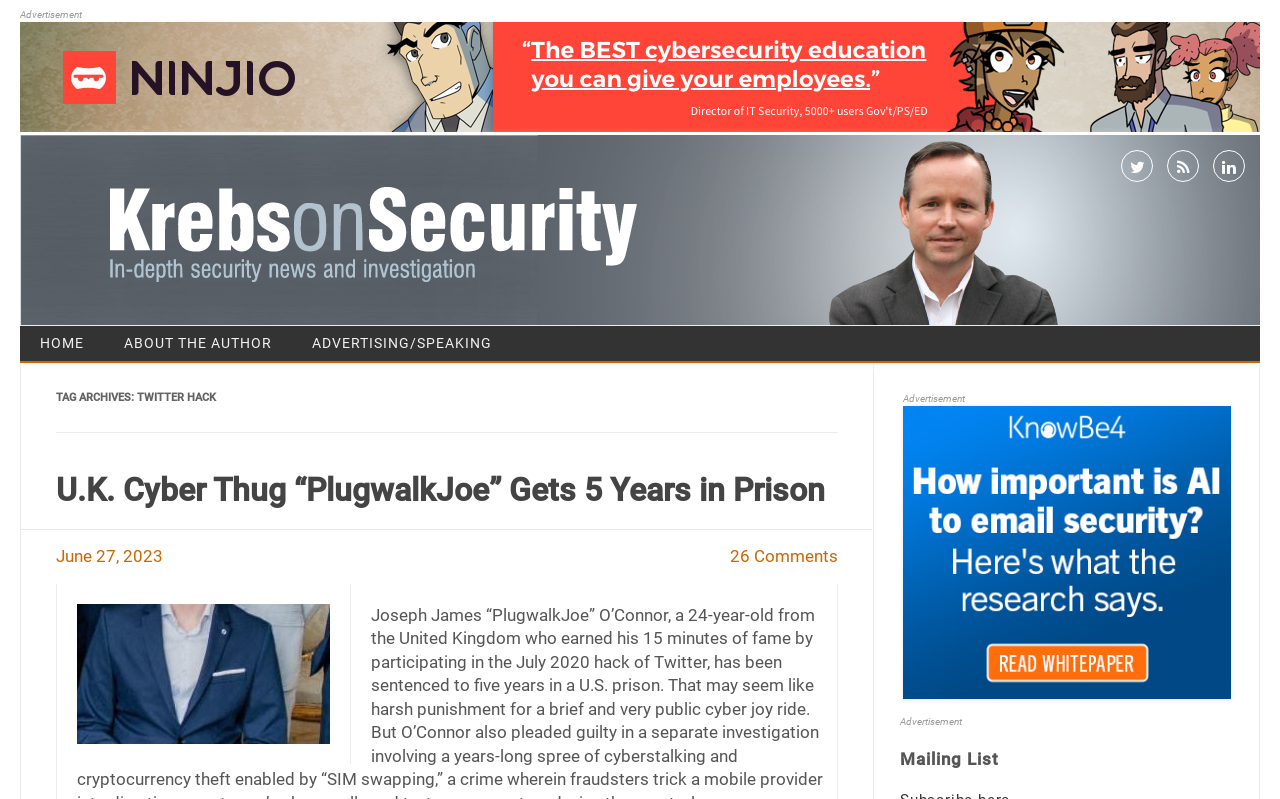Your task is to find and give the main heading text of the webpage.

TAG ARCHIVES: TWITTER HACK